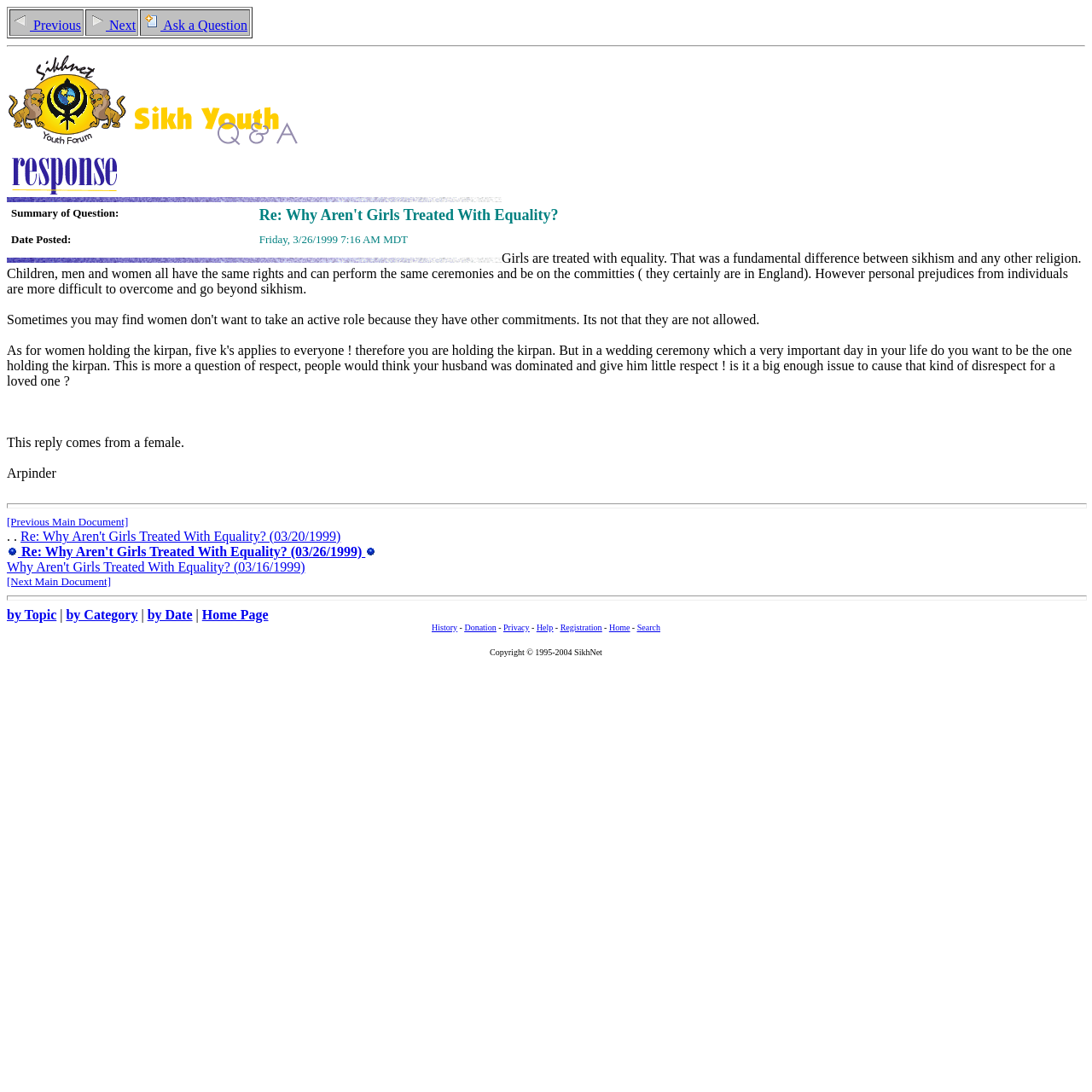Determine the bounding box coordinates for the clickable element to execute this instruction: "Click on Home Page". Provide the coordinates as four float numbers between 0 and 1, i.e., [left, top, right, bottom].

[0.185, 0.556, 0.246, 0.57]